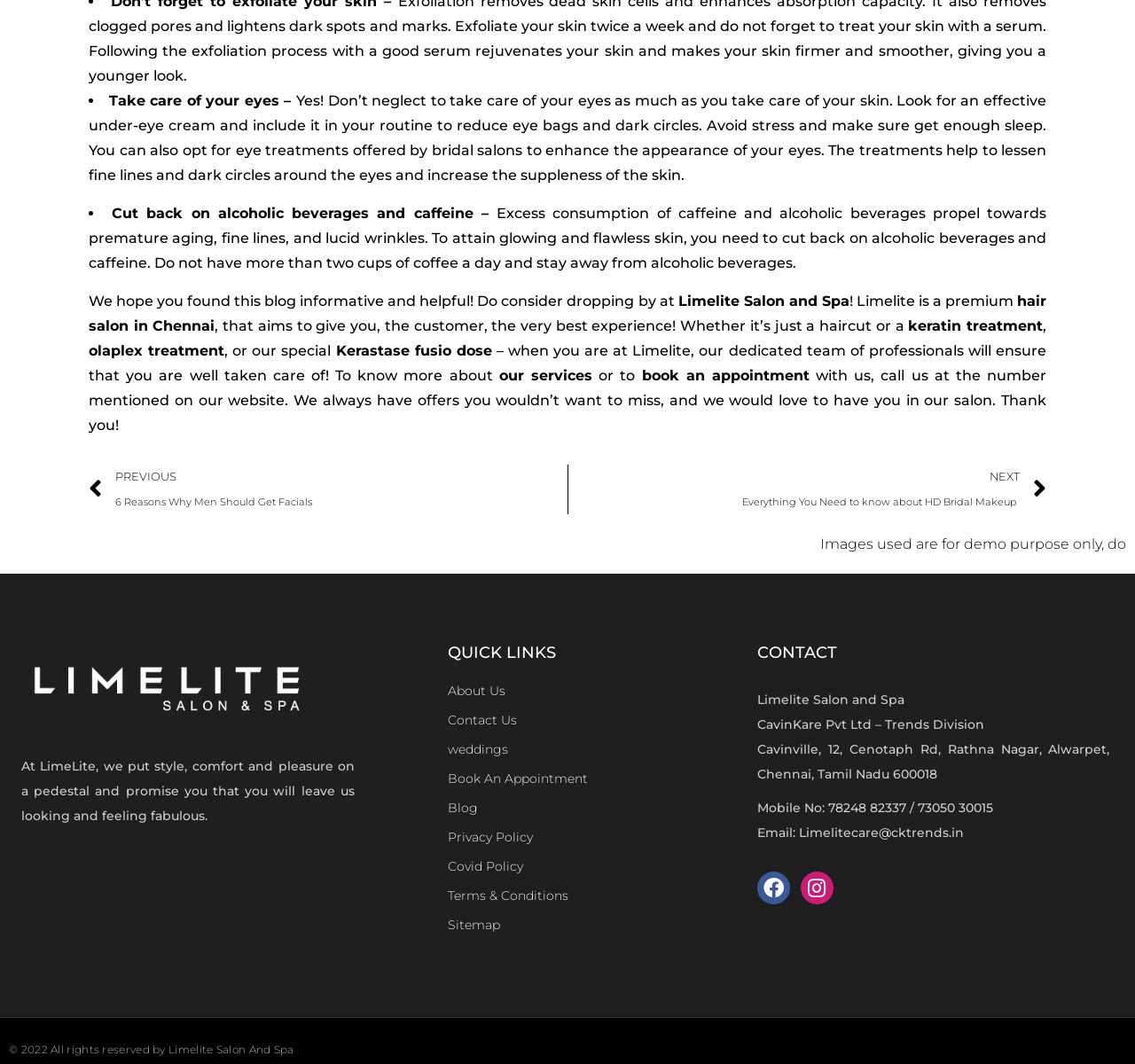Pinpoint the bounding box coordinates of the area that must be clicked to complete this instruction: "Read more about 'keratin treatment'".

[0.8, 0.299, 0.919, 0.314]